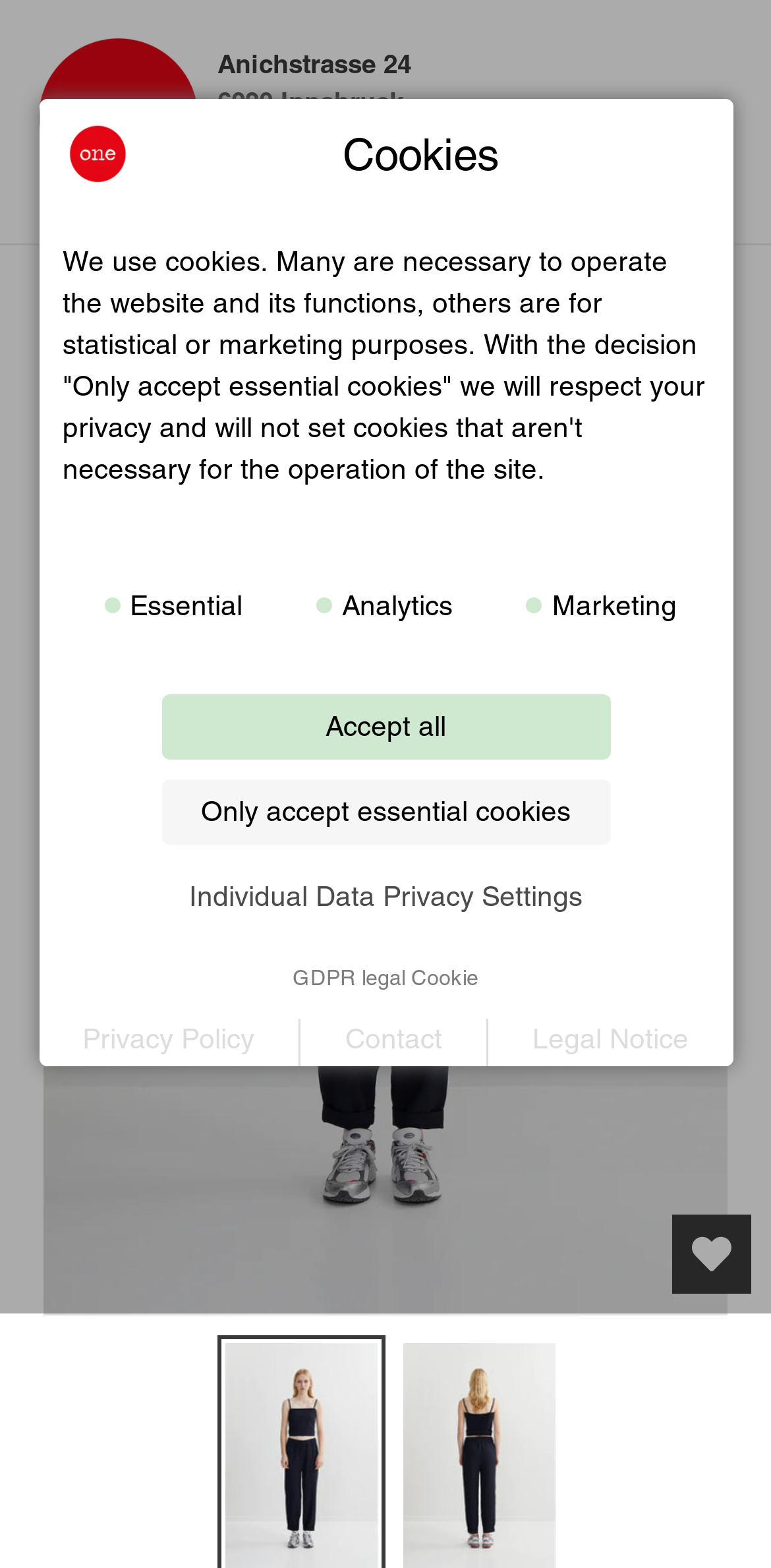Explain in detail what is displayed on the webpage.

This webpage appears to be an e-commerce website, specifically a product page for the "Evin Bandeaux Top Navy" from ONE Innsbruck. 

At the top left corner, there is a logo of ONE Innsbruck, accompanied by a link to the website's homepage. Next to it, there is a navigation section with links to the cart, a search button, and a menu button that expands to a mobile navigation menu.

Below the navigation section, there is a large image of the Evin Bandeaux Top Navy, taking up most of the page's width. 

On the top right corner, there is a section with the website's contact information, including an address, email, and phone number. 

In the middle of the page, there is a cookies notification section. This section has a brief description of the website's cookie policy, followed by three options: Essential, Analytics, and Marketing. There are also two buttons, "Accept all" and "Only accept essential cookies", allowing users to customize their cookie settings. 

At the bottom of the page, there are several links to the website's legal and privacy-related pages, including GDPR legal Cookie, Privacy Policy, Contact, and Legal Notice. There is also a link to open the user's wishlist.